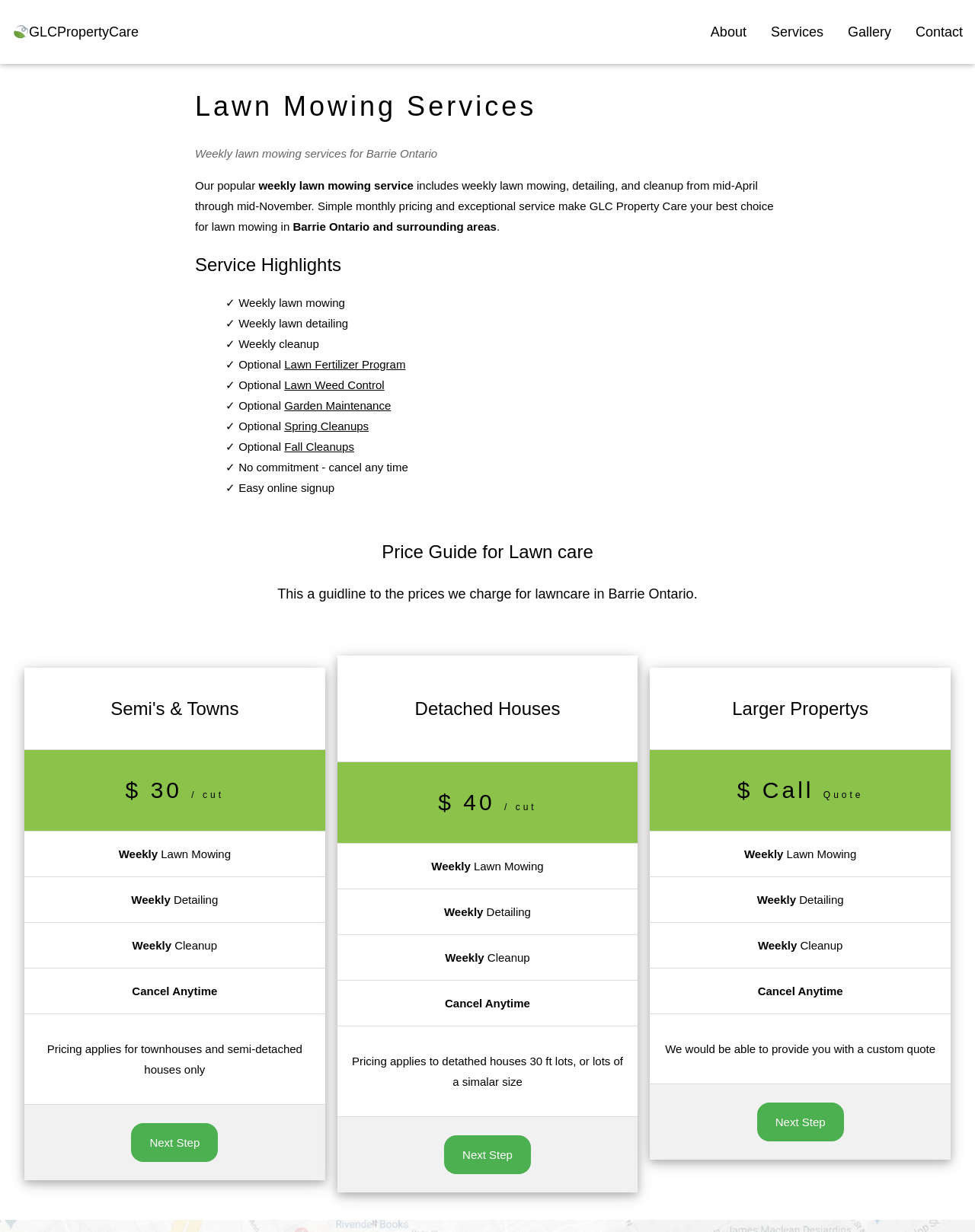Identify the bounding box coordinates of the area that should be clicked in order to complete the given instruction: "Click on About". The bounding box coordinates should be four float numbers between 0 and 1, i.e., [left, top, right, bottom].

[0.716, 0.006, 0.778, 0.046]